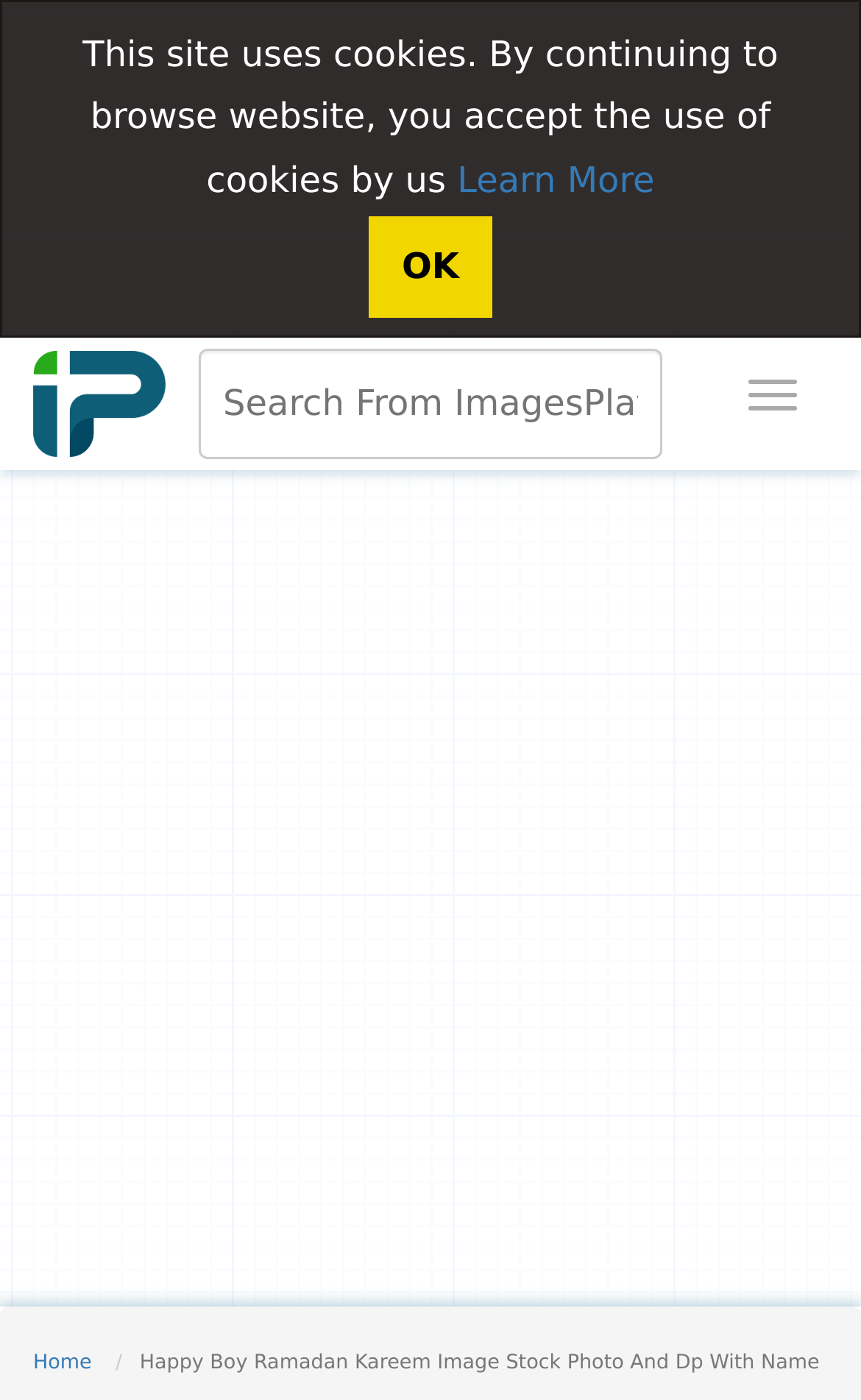Explain the contents of the webpage comprehensively.

The webpage appears to be a stock photo website, specifically showcasing a royalty-free image of a Muslim boy praying and smiling, suitable for Ramadan Kareem and as a unique boy profile picture for 2021.

At the top of the page, there is a notification bar with a static text stating "This site uses cookies. By continuing to browse website, you accept the use of cookies by us." Below this text, there is a "Learn More" link and an "OK" button, which is likely used to acknowledge and dismiss the notification.

To the right of the notification bar, there is a "Nav Bar" button. Above this button, there is a logo of "imagesplatform" which is an image link. The logo is positioned at the top-left corner of the page.

Below the logo, there is a search field, which is a textbox that allows users to input search queries. The search field is positioned at the top-center of the page.

At the bottom of the page, there is a navigation menu with a "Home" link, which is positioned at the bottom-left corner. Next to the "Home" link, there is a static text that displays the title of the webpage, "Happy Boy Ramadan Kareem Image Stock Photo And Dp With Name", which spans across the bottom of the page.